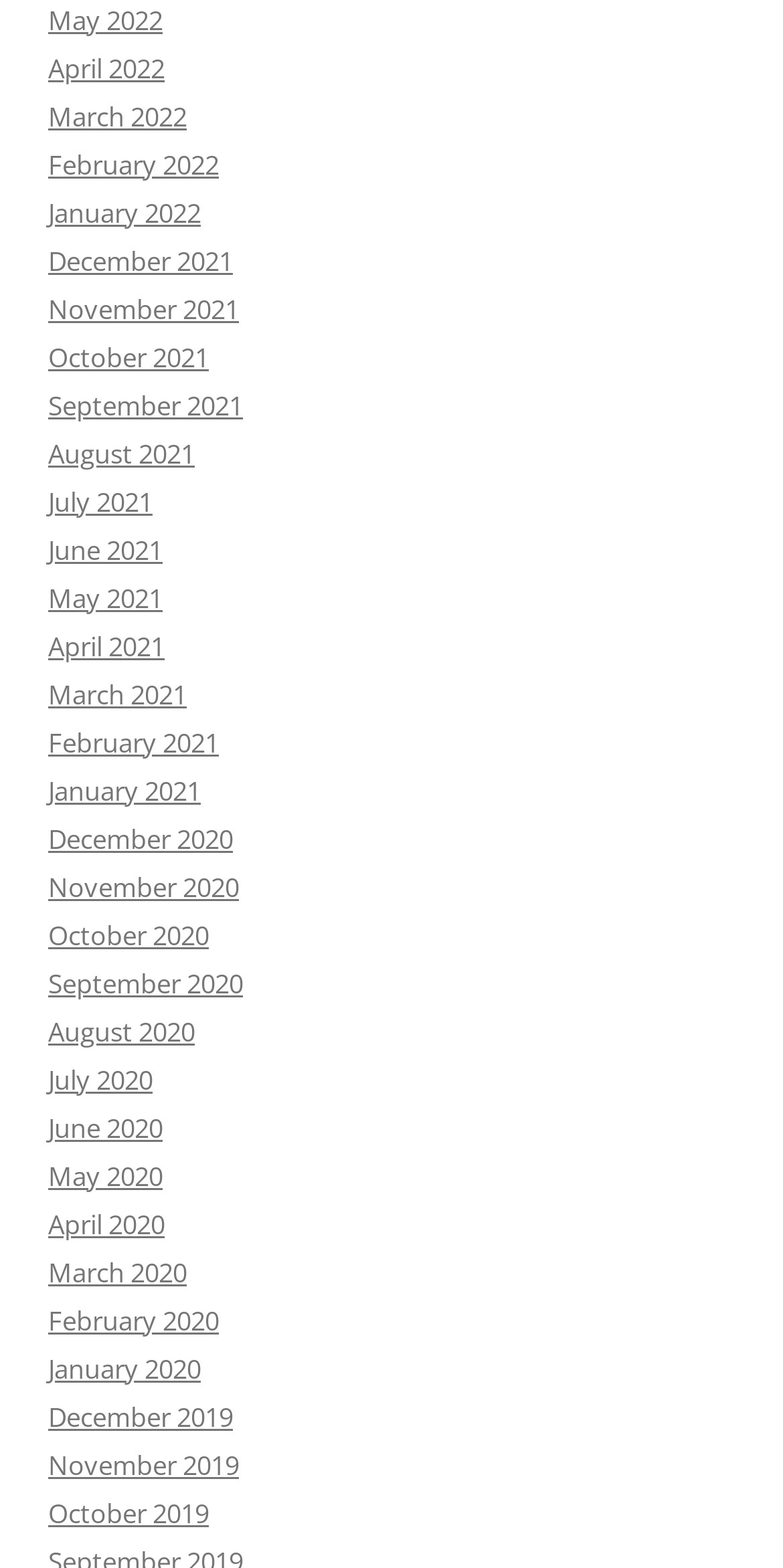Please identify the bounding box coordinates of the element on the webpage that should be clicked to follow this instruction: "View May 2022". The bounding box coordinates should be given as four float numbers between 0 and 1, formatted as [left, top, right, bottom].

[0.062, 0.001, 0.208, 0.024]